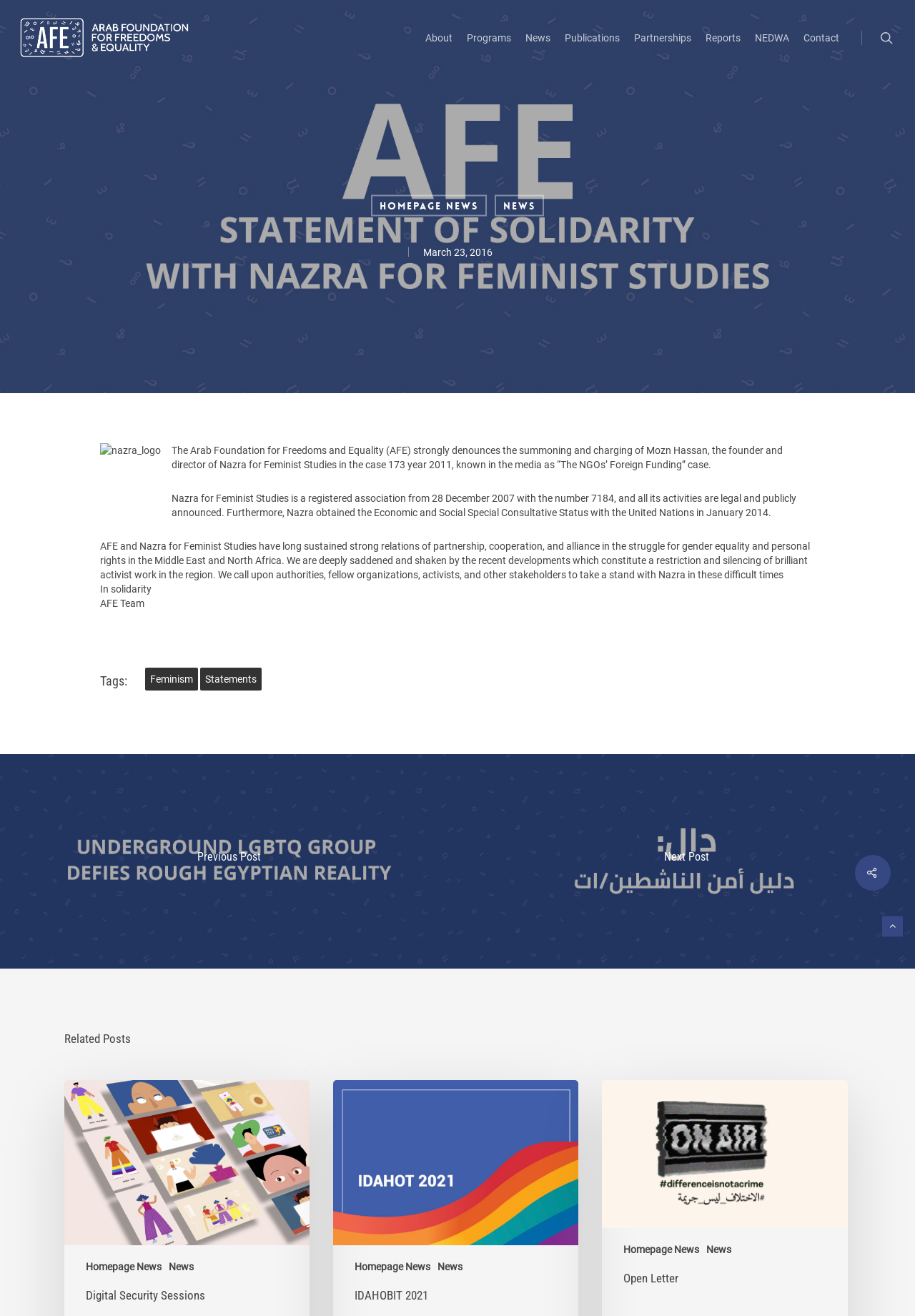What is the name of the foundation?
Kindly offer a detailed explanation using the data available in the image.

The name of the foundation can be found in the article section of the webpage, where it is mentioned as 'Arab Foundation for Freedoms and Equality (AFE)'.